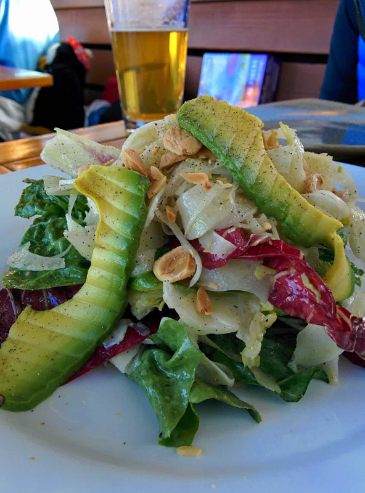Offer a comprehensive description of the image.

A vibrant and appetizing fresh salad, meticulously arranged on a white plate, takes center stage in this image. The salad is a colorful mix of various leafy greens, prominently featuring crisp romaine and deep red radicchio. Garnished with slices of ripe avocado and topped with toasted almonds, the dish promises a delightful crunch and a rich texture. In the background, a glass of golden beer adds a refreshing touch, enhancing the dining experience in this casual setting. Subtle shadows and natural light contribute to the inviting atmosphere, making this salad not only a healthy choice but also a visually appealing one.